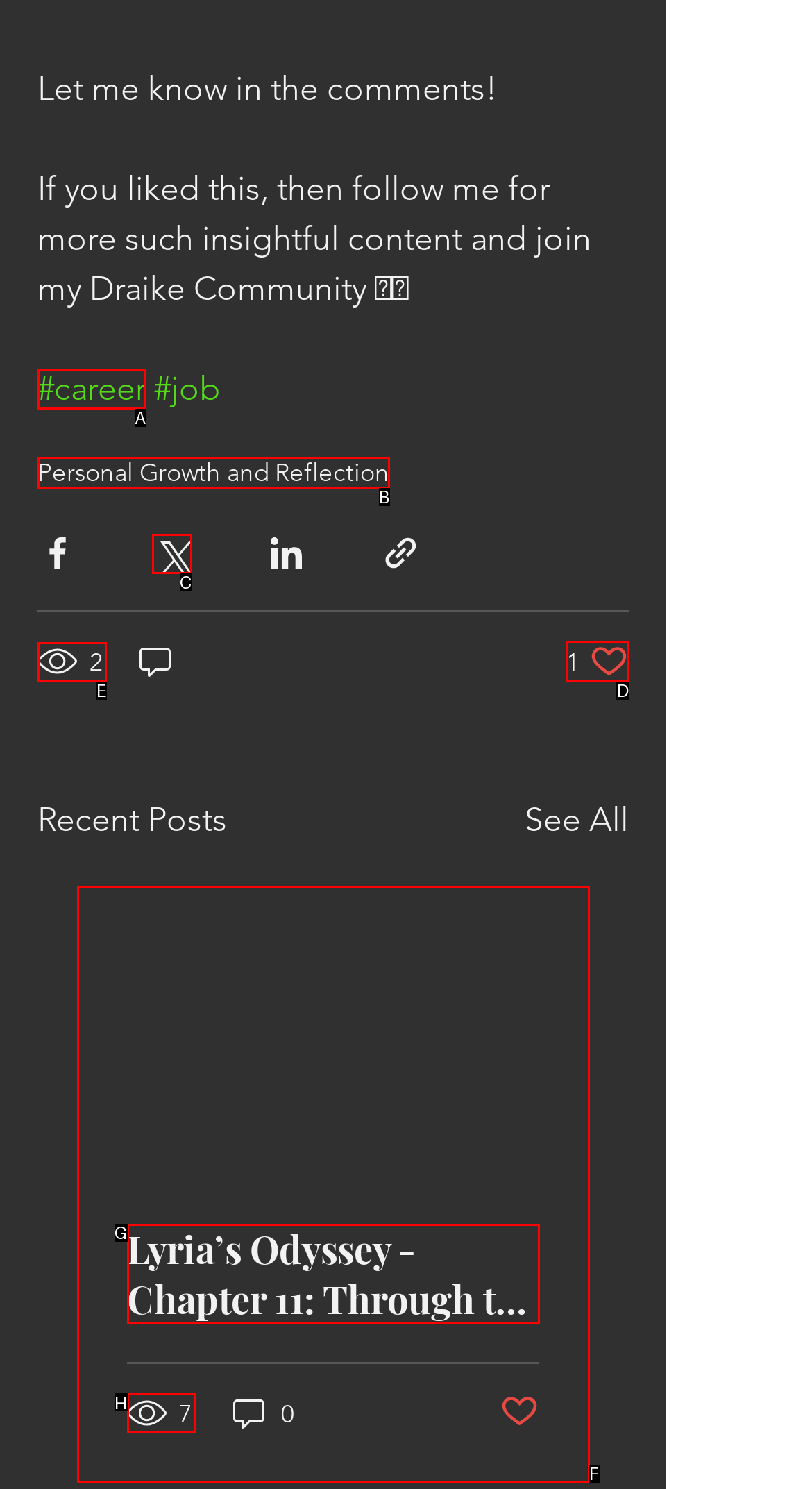Point out the UI element to be clicked for this instruction: Like the post. Provide the answer as the letter of the chosen element.

D